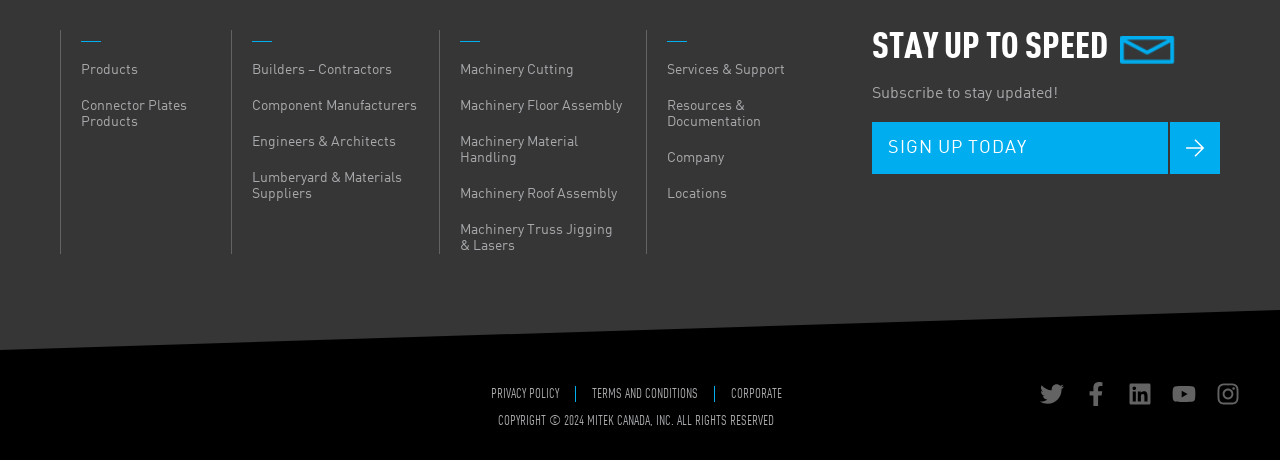Could you provide the bounding box coordinates for the portion of the screen to click to complete this instruction: "Subscribe to stay updated"?

[0.681, 0.264, 0.912, 0.378]